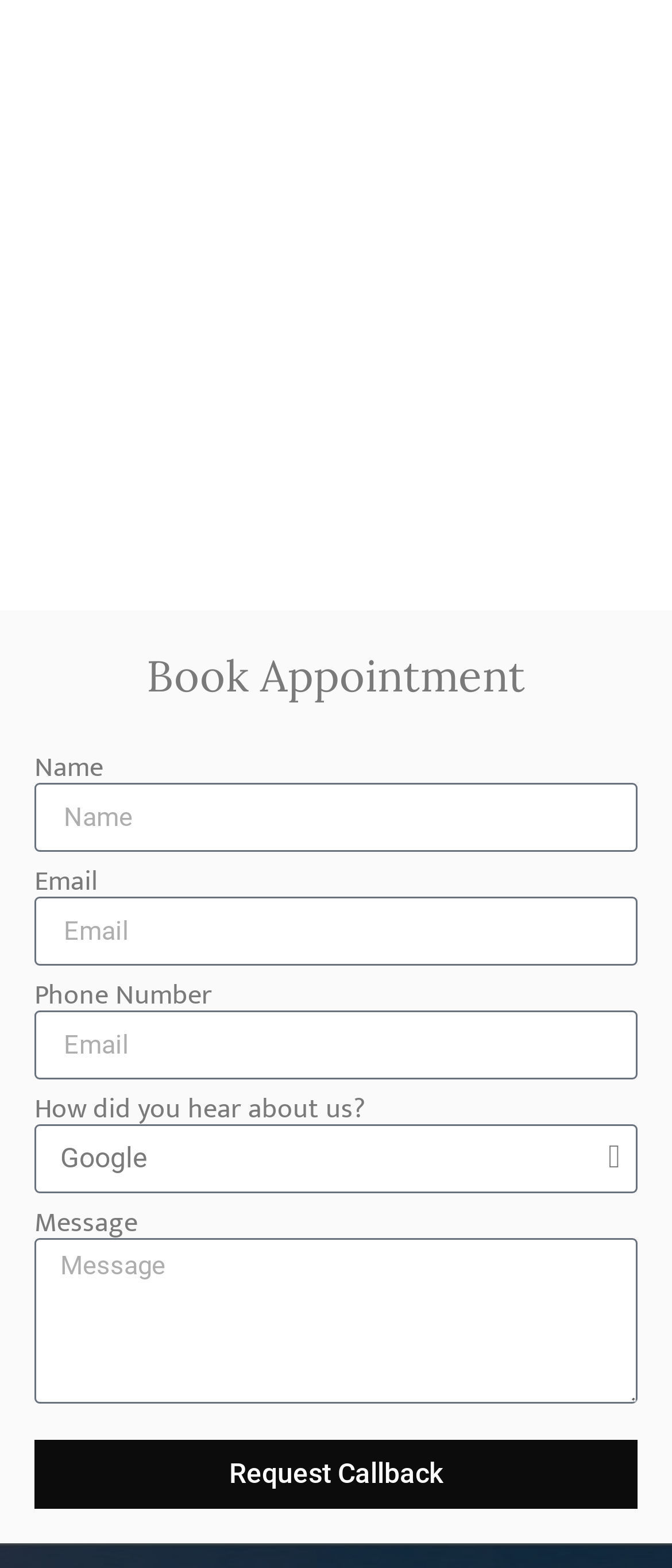Provide your answer in a single word or phrase: 
How many fields are required to be filled out?

2